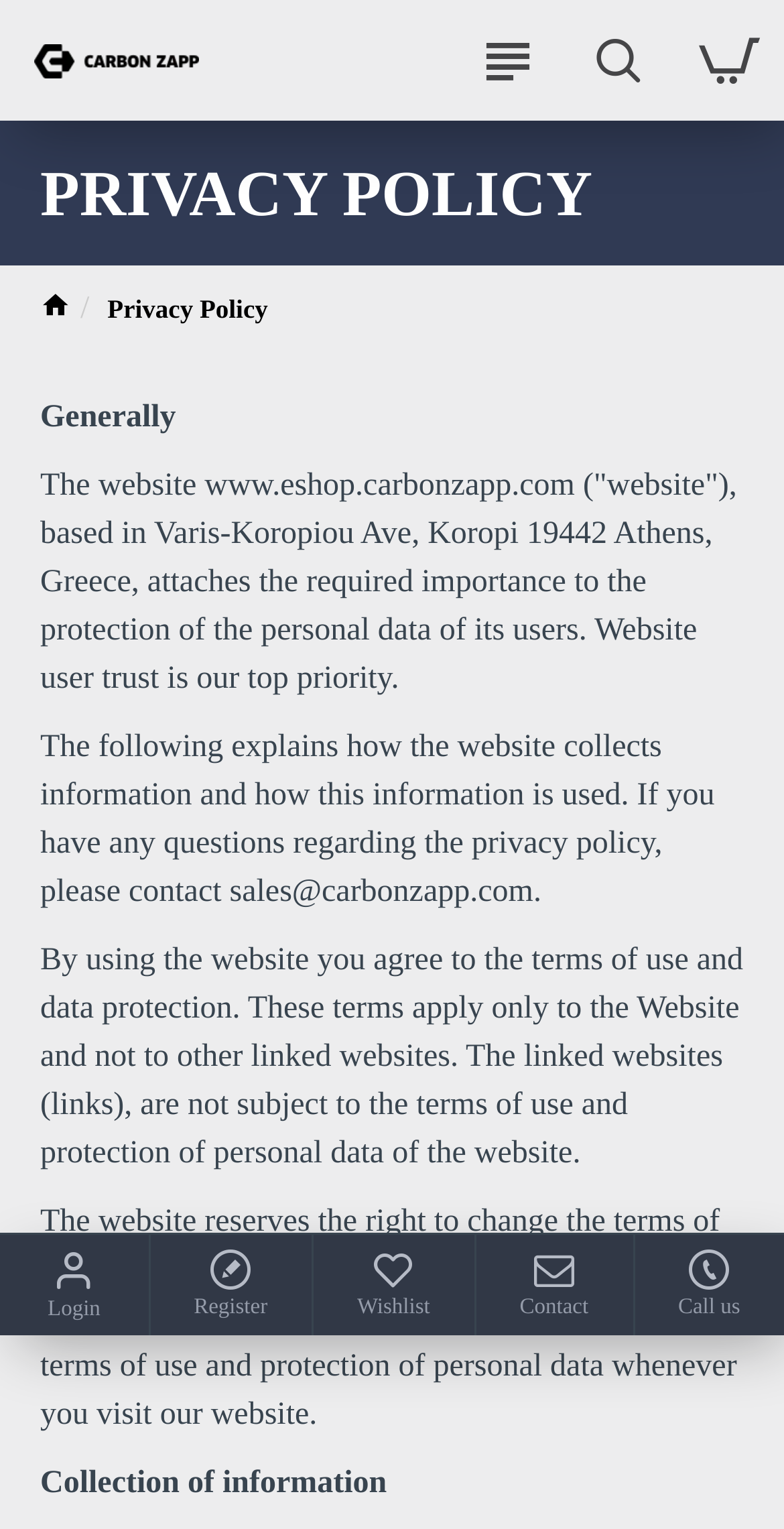Provide the bounding box coordinates for the UI element that is described as: "Login".

[0.0, 0.808, 0.189, 0.873]